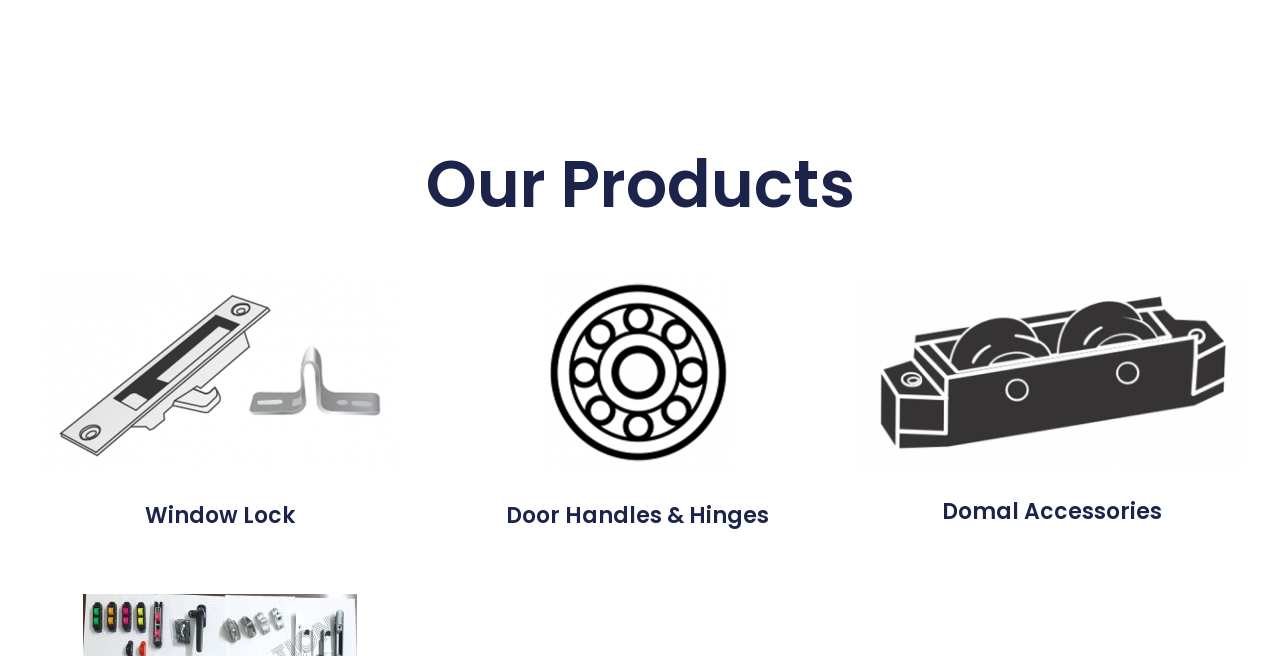How many images are on the webpage?
Based on the visual, give a brief answer using one word or a short phrase.

3